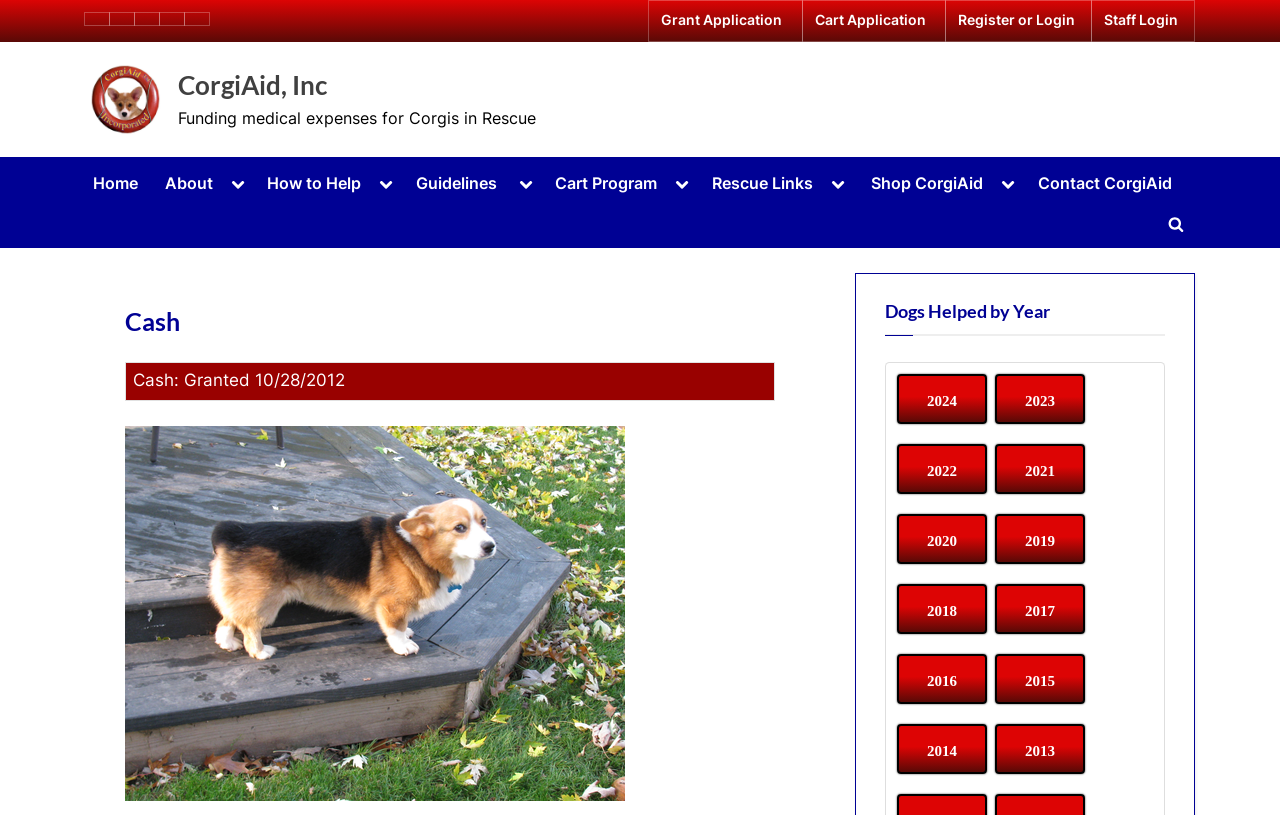Refer to the screenshot and give an in-depth answer to this question: How many years are listed in the 'Dogs Helped by Year' section?

The 'Dogs Helped by Year' section lists the years from 2013 to 2024, which is a total of 13 years.